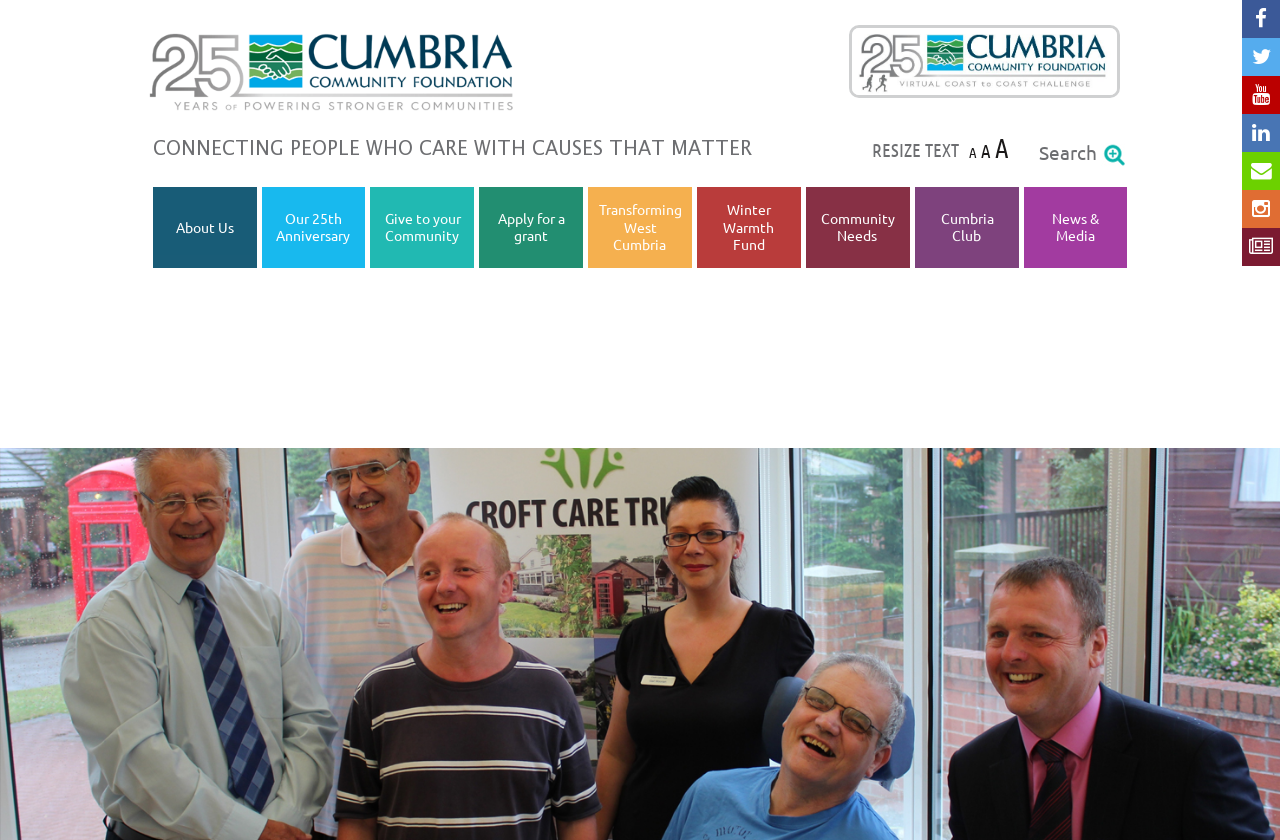Show me the bounding box coordinates of the clickable region to achieve the task as per the instruction: "Click on the Cumbria Community Foundation link".

[0.109, 0.061, 0.407, 0.085]